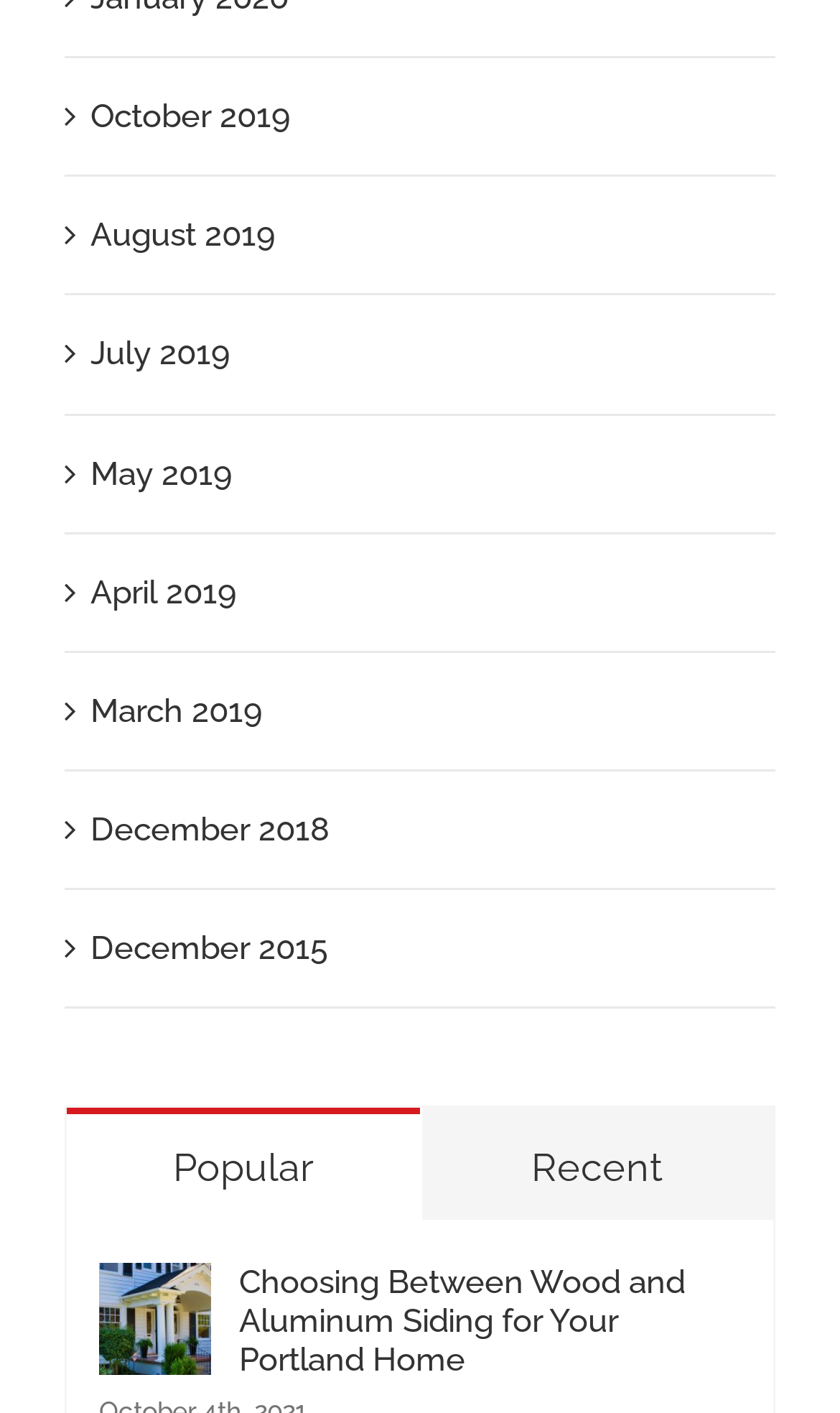Identify the bounding box coordinates for the UI element that matches this description: "Data Producers".

None